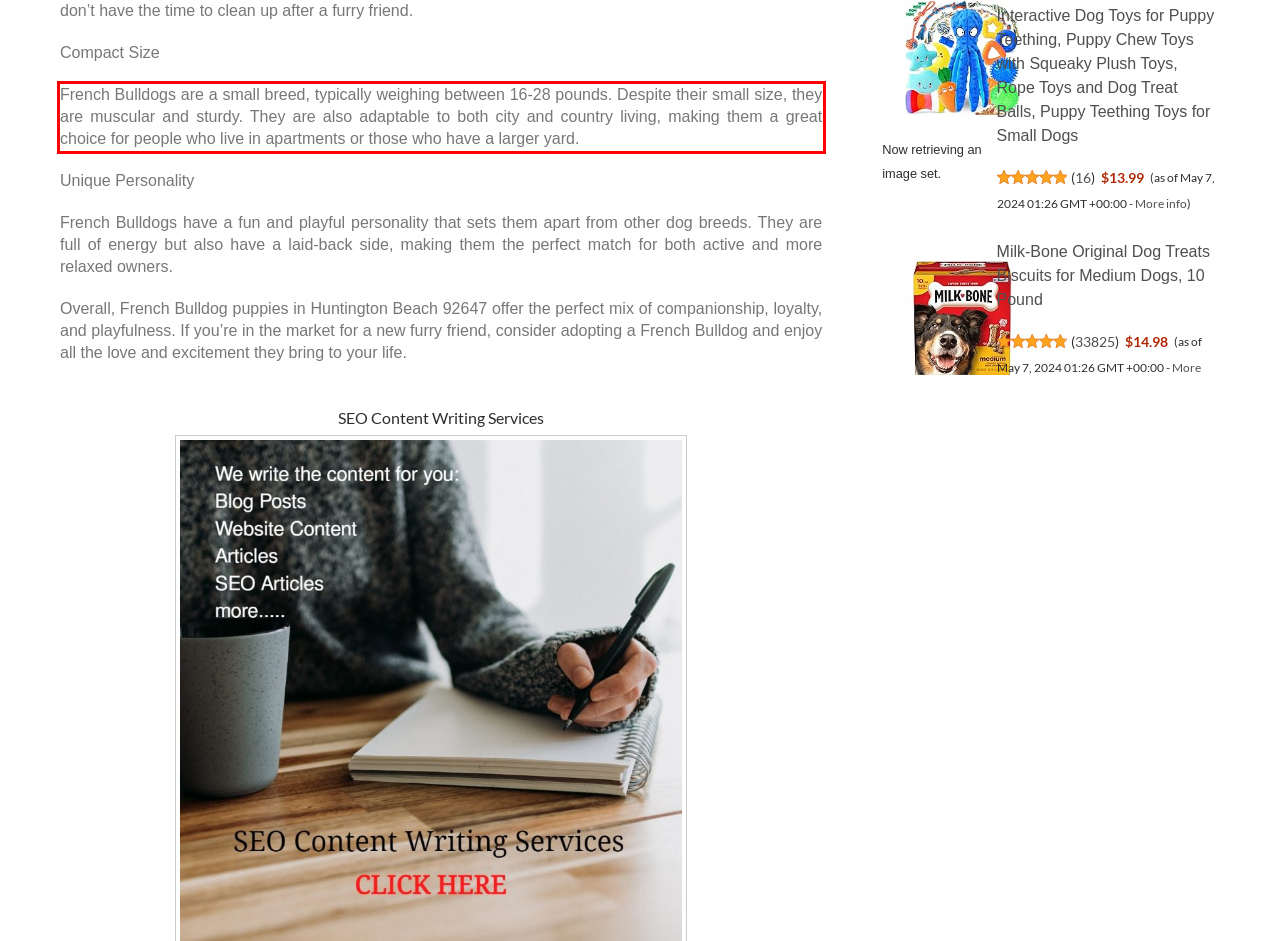Please extract the text content within the red bounding box on the webpage screenshot using OCR.

French Bulldogs are a small breed, typically weighing between 16-28 pounds. Despite their small size, they are muscular and sturdy. They are also adaptable to both city and country living, making them a great choice for people who live in apartments or those who have a larger yard.